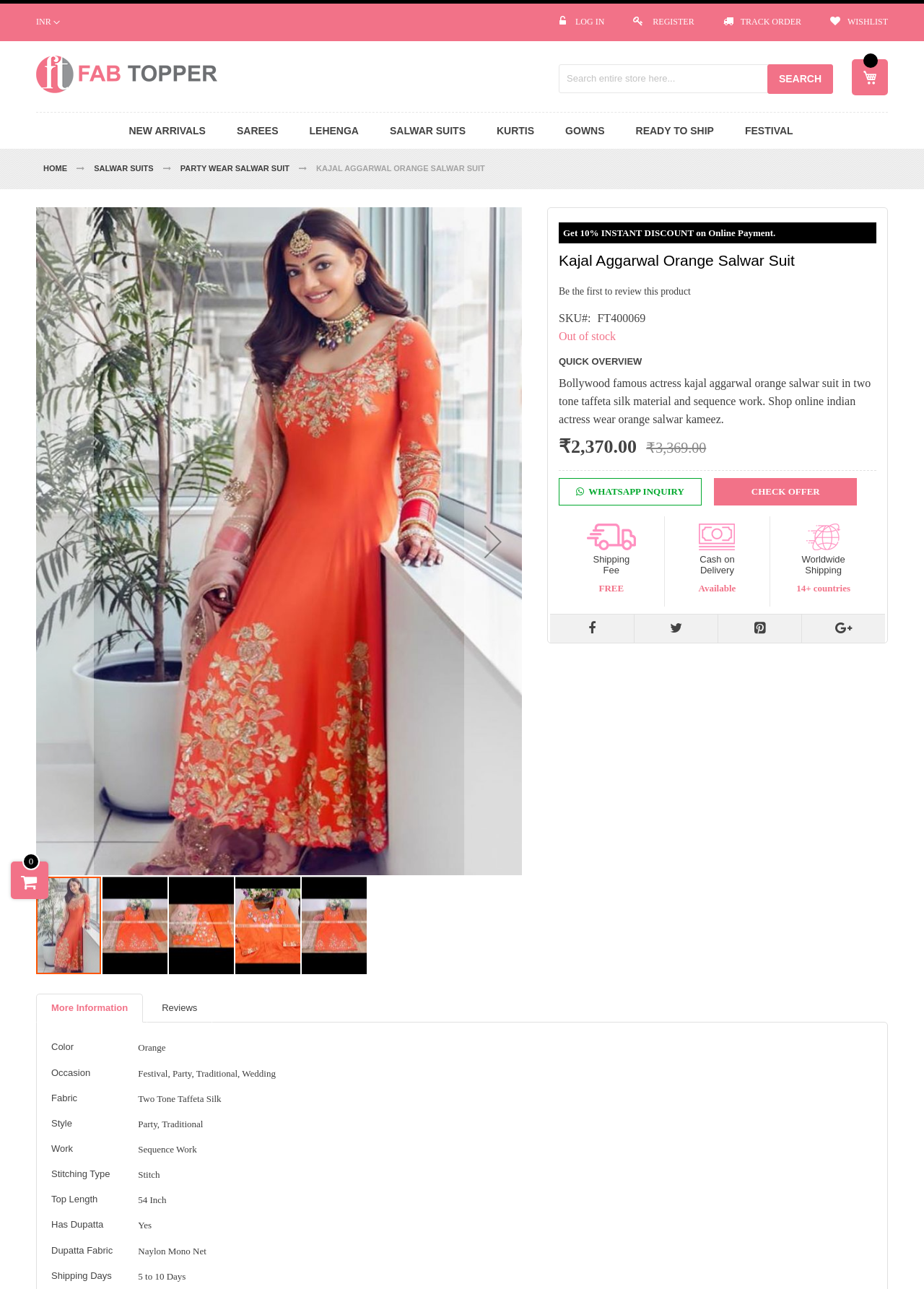Please determine the bounding box coordinates of the area that needs to be clicked to complete this task: 'Log in to the account'. The coordinates must be four float numbers between 0 and 1, formatted as [left, top, right, bottom].

[0.605, 0.004, 0.654, 0.03]